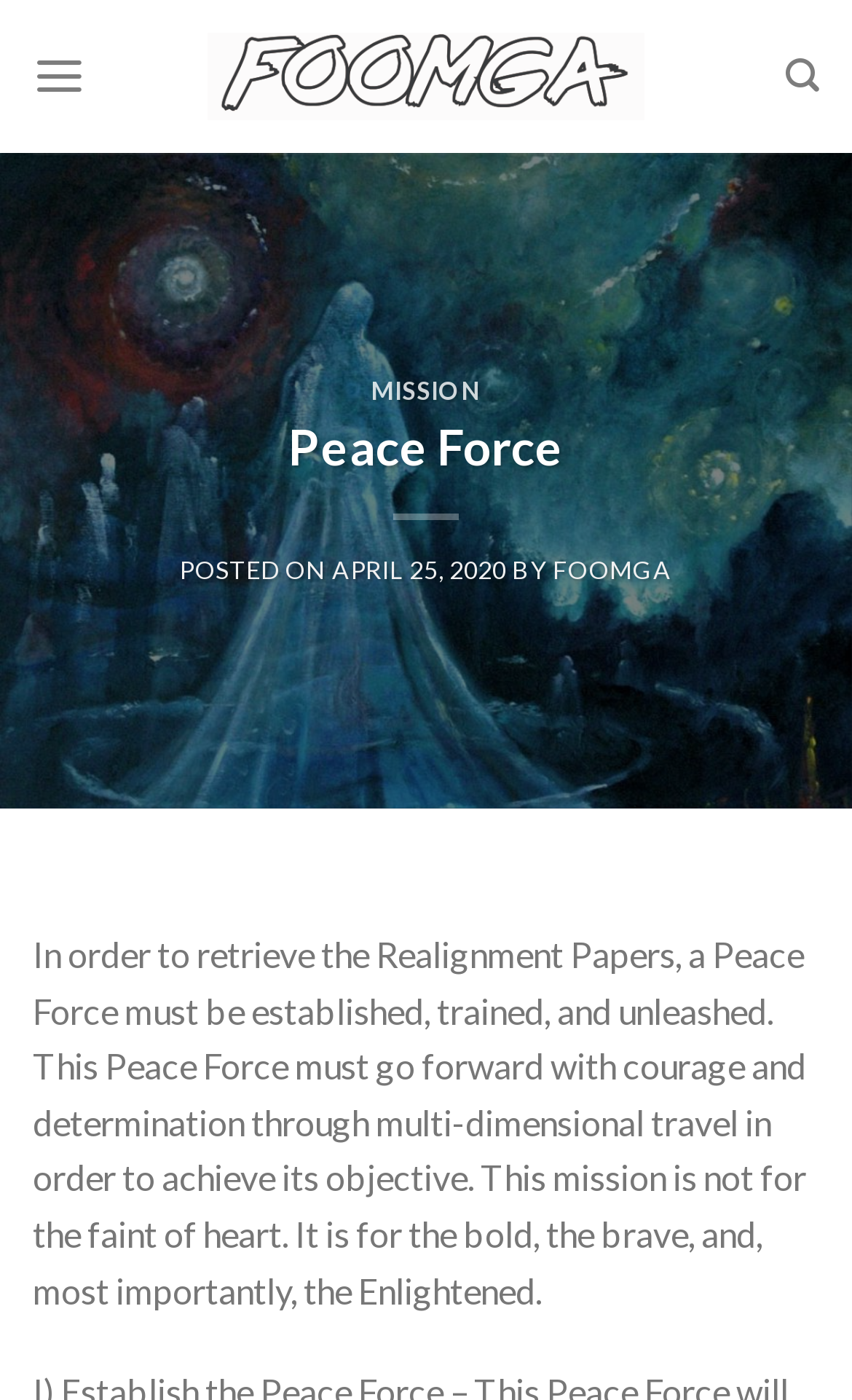Is the image on the top-left corner a link?
Based on the screenshot, answer the question with a single word or phrase.

Yes